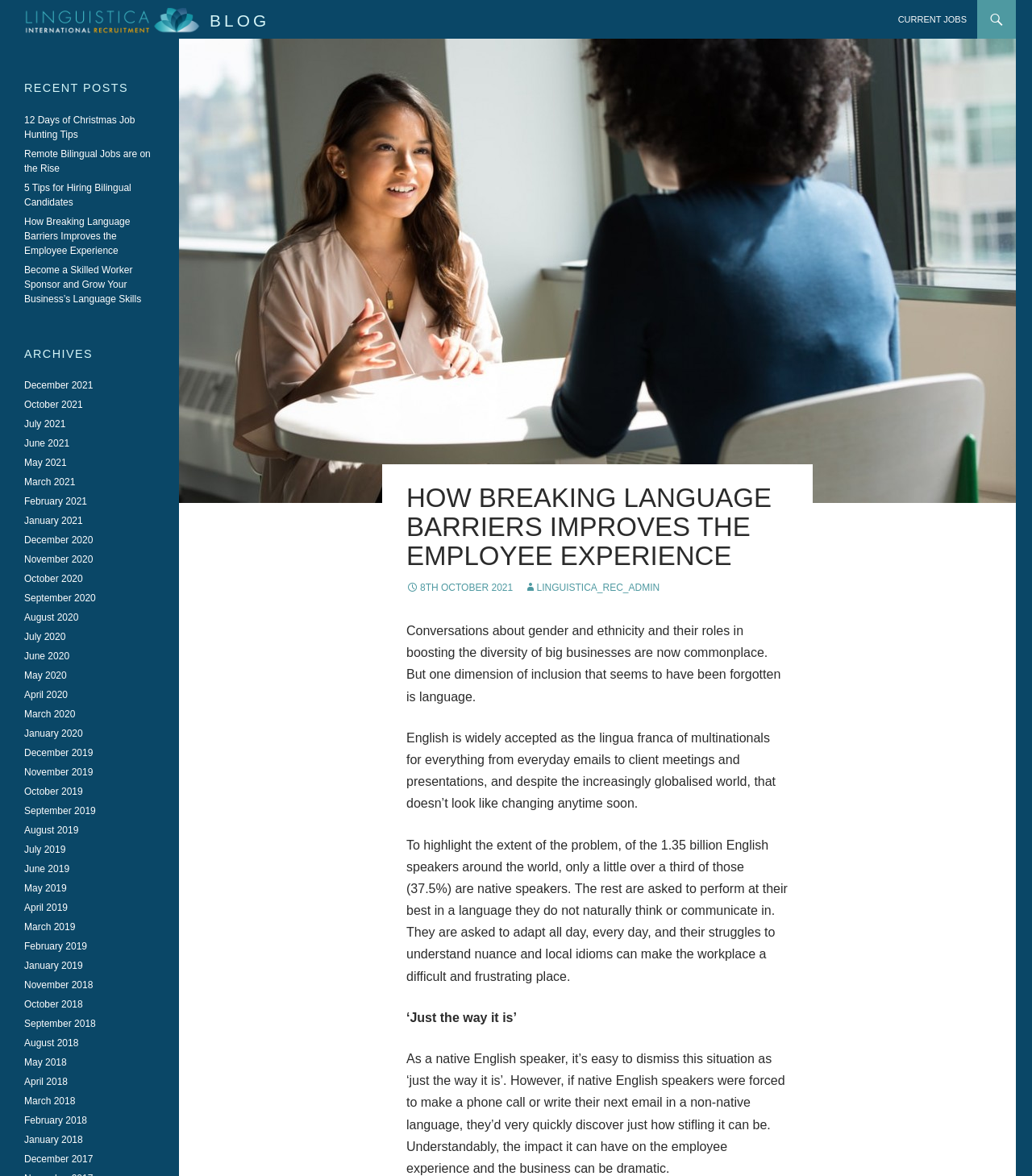Identify the bounding box coordinates of the element that should be clicked to fulfill this task: "Read the recent post '12 Days of Christmas Job Hunting Tips'". The coordinates should be provided as four float numbers between 0 and 1, i.e., [left, top, right, bottom].

[0.023, 0.097, 0.131, 0.119]